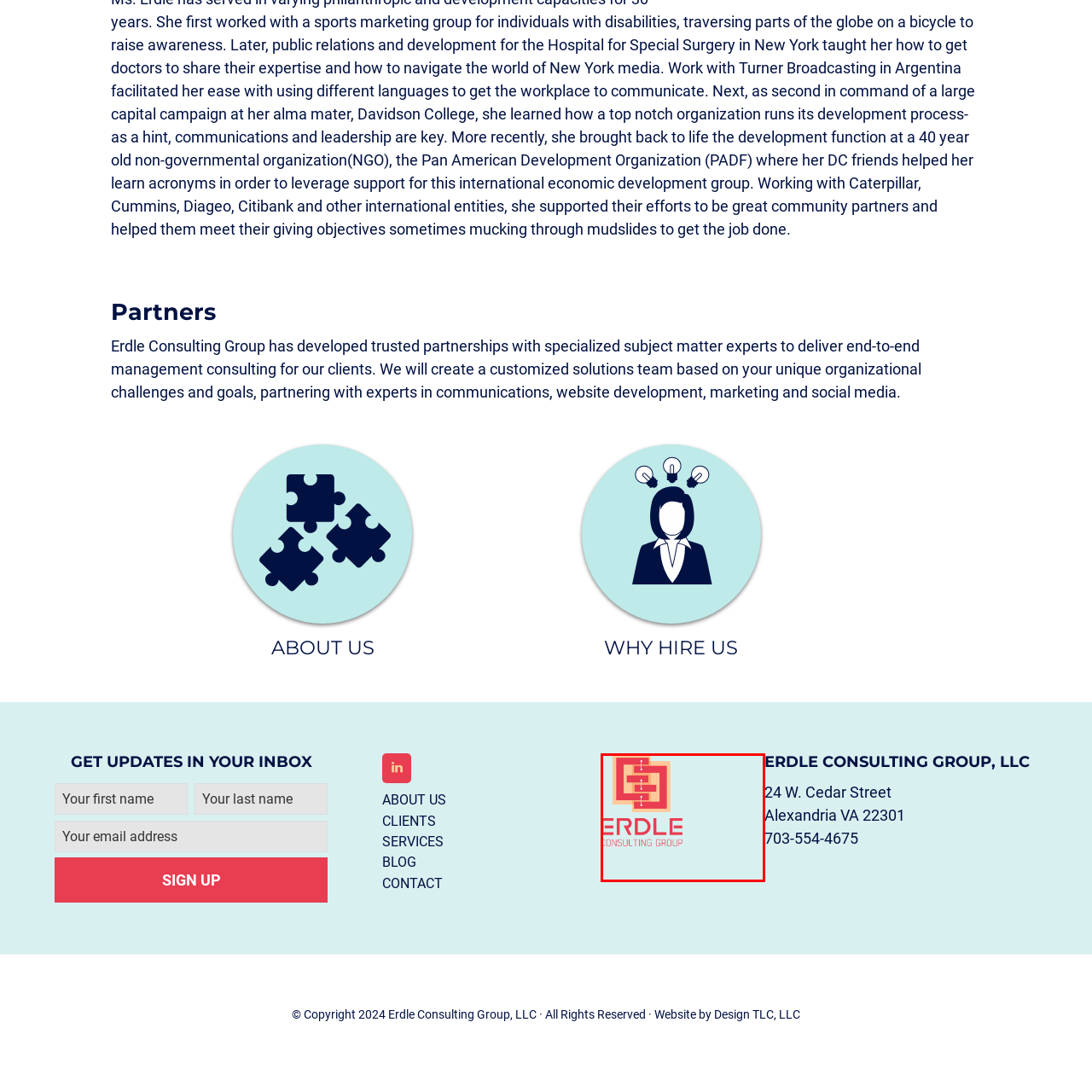Provide a thorough description of the image enclosed within the red border.

The image features the logo of Erdle Consulting Group, prominently displaying the name "ERDLE" in bold, red letters, followed by "CONSULTING GROUP" in a lighter font below. The design includes interlocking geometric shapes in soft pastel colors, symbolizing partnership and collaboration, which aligns with the company’s ethos of delivering customized management consulting solutions by partnering with specialized subject matter experts. The logo is positioned to convey a sense of professionalism and innovation reflective of the services offered.